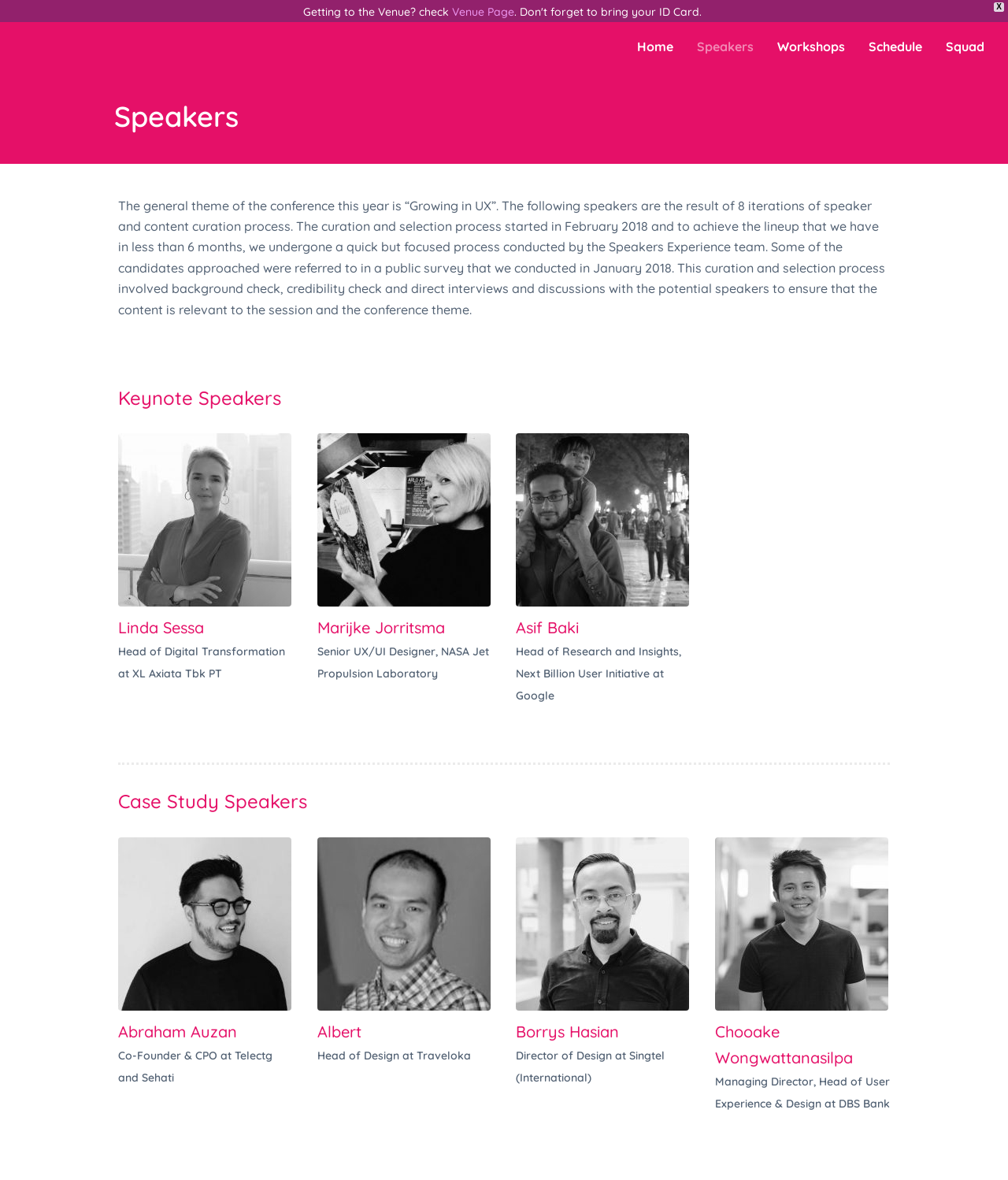Locate the bounding box coordinates of the clickable part needed for the task: "Check the details of 'Asif Baki'".

[0.512, 0.367, 0.684, 0.514]